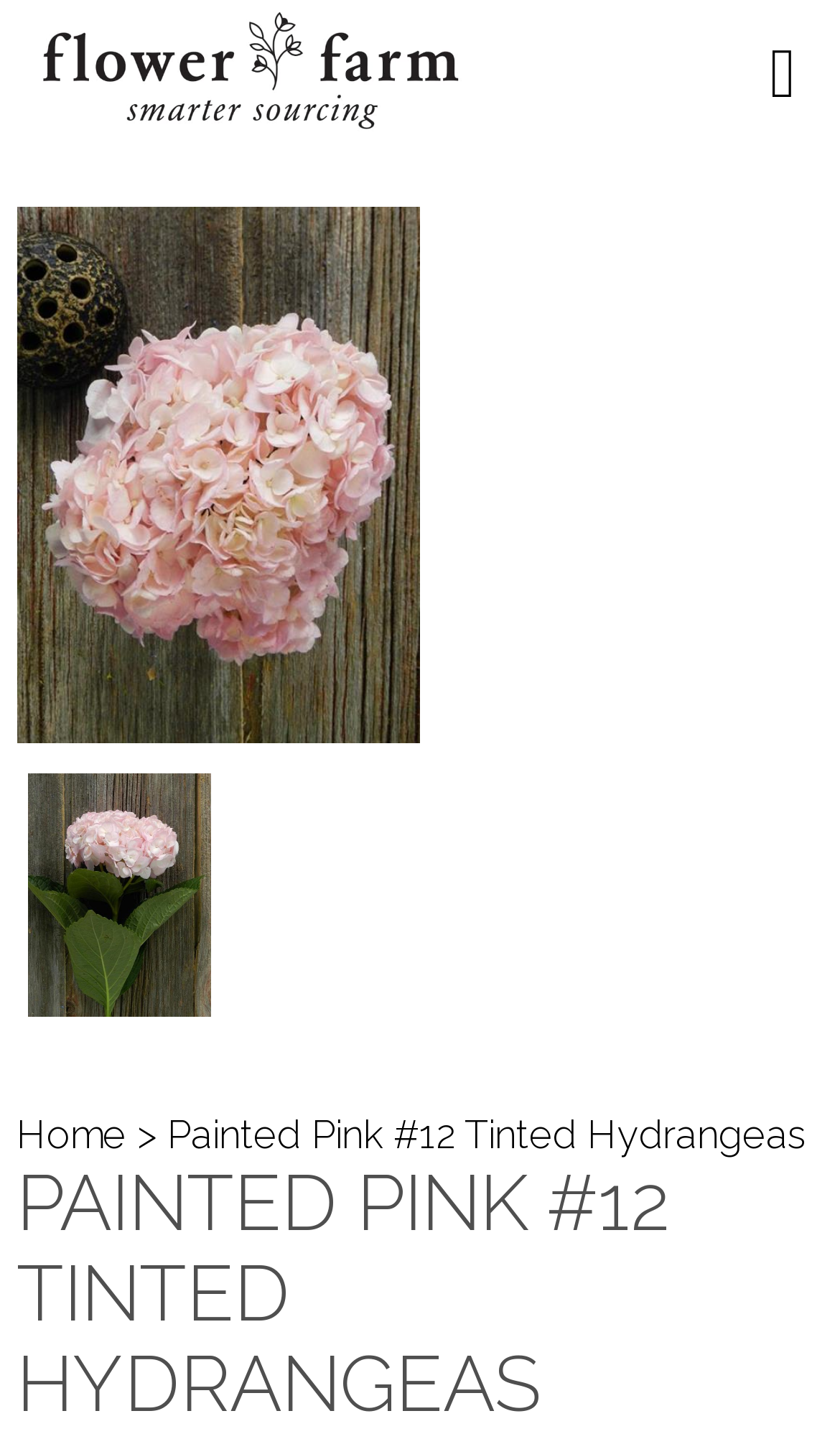Provide a one-word or one-phrase answer to the question:
Is this page part of a larger website?

Yes